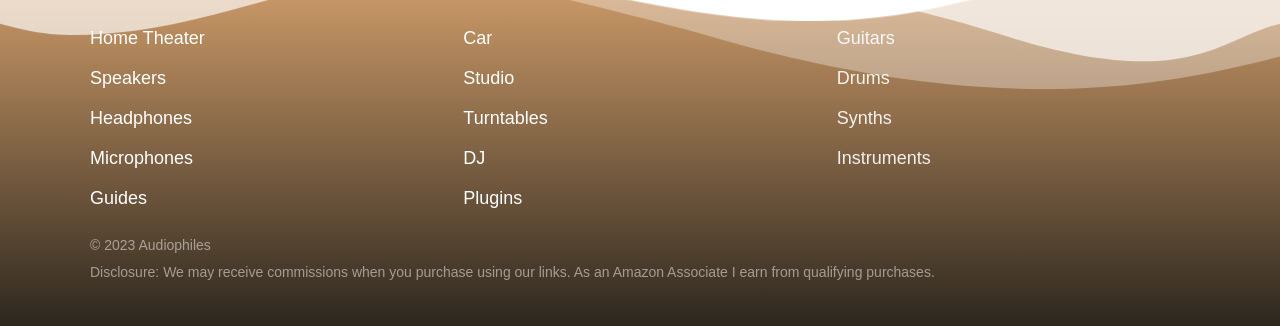Based on the element description: "DJ", identify the UI element and provide its bounding box coordinates. Use four float numbers between 0 and 1, [left, top, right, bottom].

[0.362, 0.445, 0.638, 0.527]